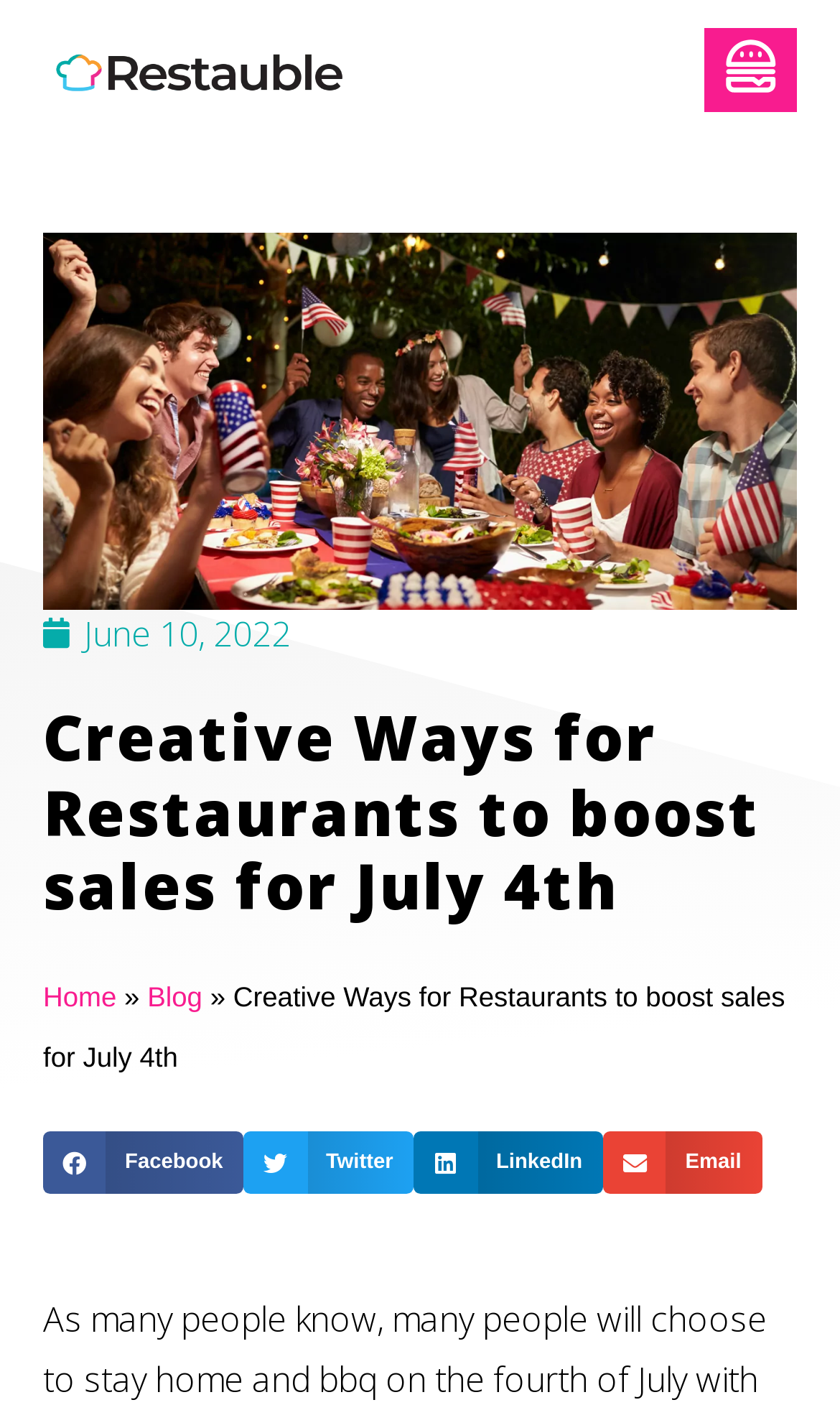Identify the bounding box coordinates for the UI element that matches this description: "Email".

[0.718, 0.805, 0.908, 0.85]